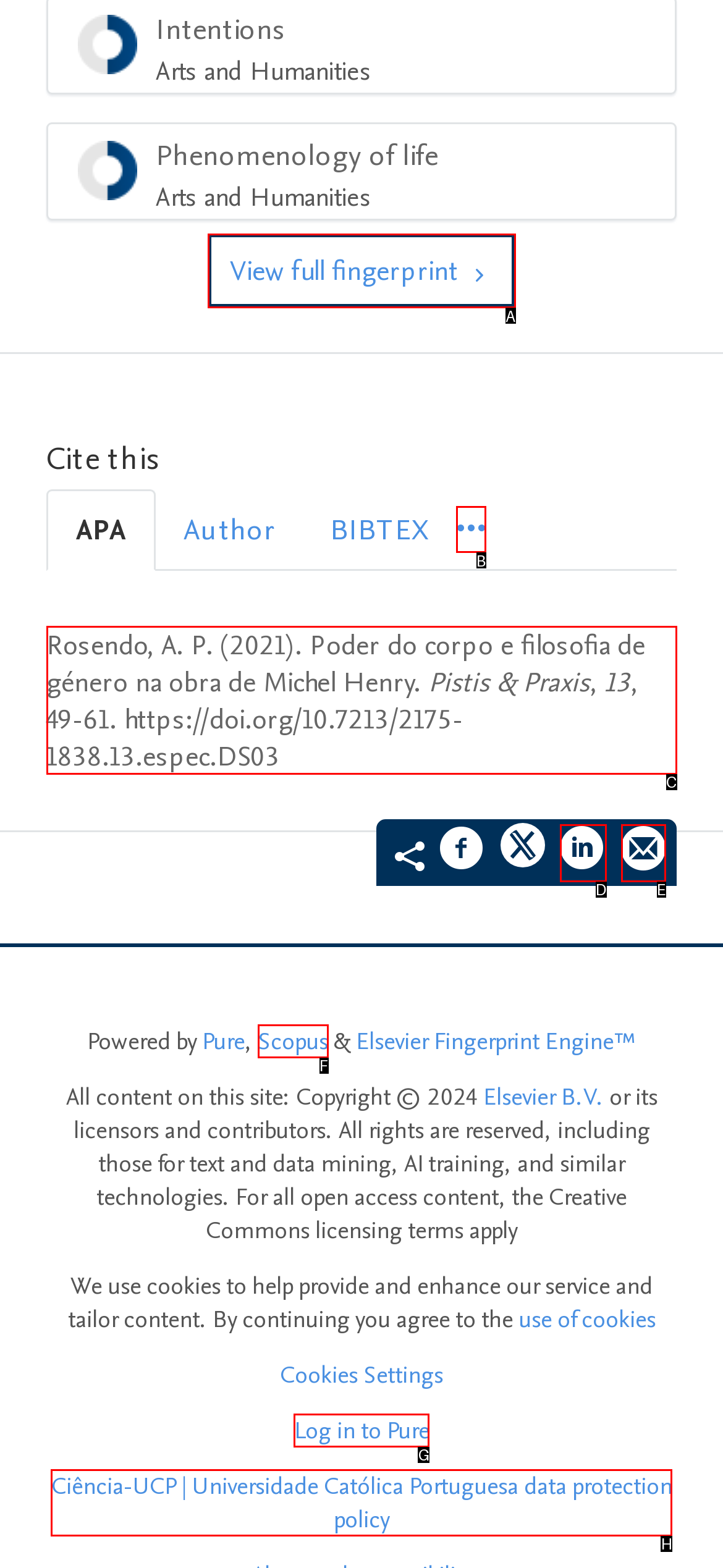Choose the option that aligns with the description: Log in to Pure
Respond with the letter of the chosen option directly.

G